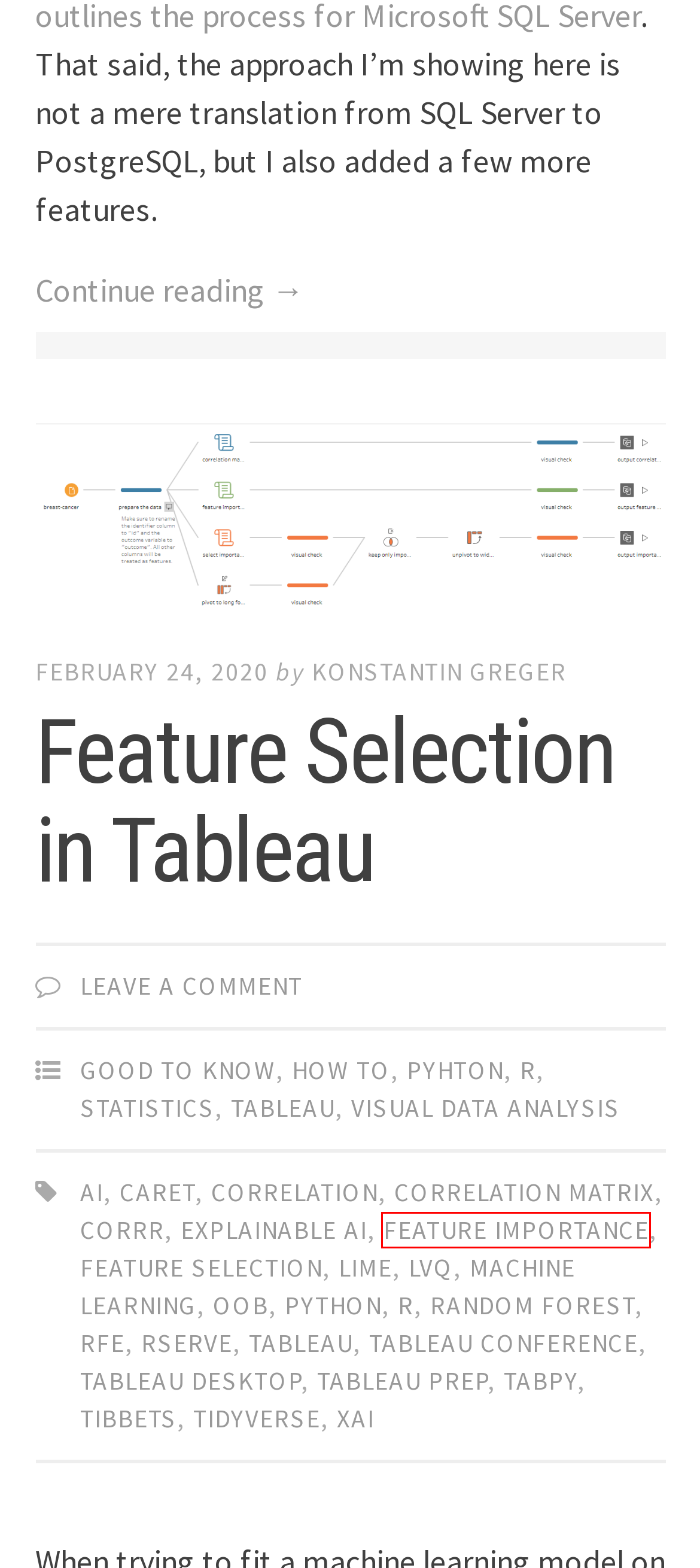Observe the screenshot of a webpage with a red bounding box around an element. Identify the webpage description that best fits the new page after the element inside the bounding box is clicked. The candidates are:
A. Feature Selection in Tableau – Konstantin Greger
B. r – Konstantin Greger
C. rserve – Konstantin Greger
D. caret – Konstantin Greger
E. tidyverse – Konstantin Greger
F. tibbets – Konstantin Greger
G. feature importance – Konstantin Greger
H. ai – Konstantin Greger

G